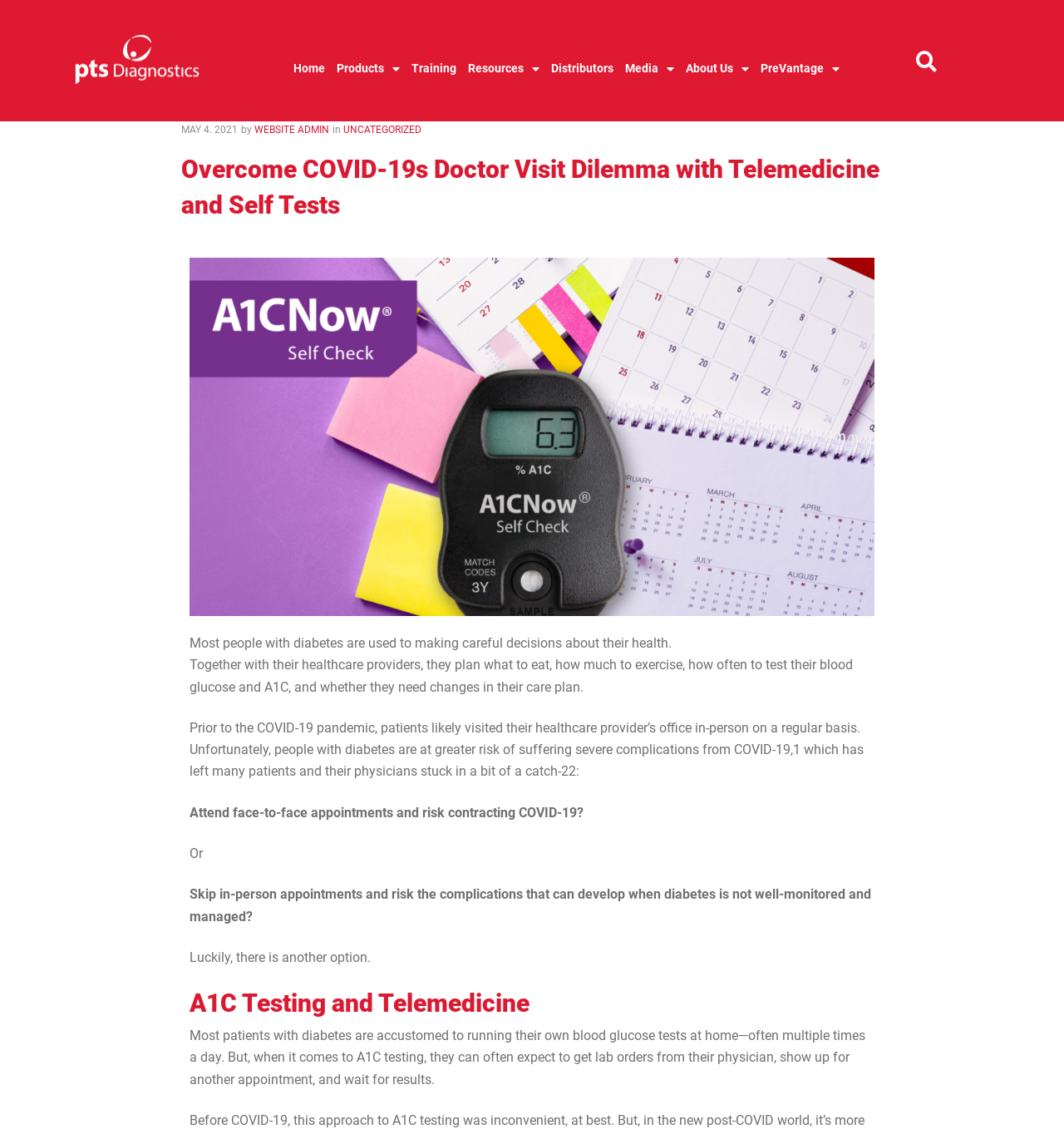Using the information in the image, could you please answer the following question in detail:
What is the topic of the webpage?

Based on the content of the webpage, it appears to be discussing the challenges of managing diabetes during the COVID-19 pandemic and the role of telemedicine and self-testing in overcoming these challenges.